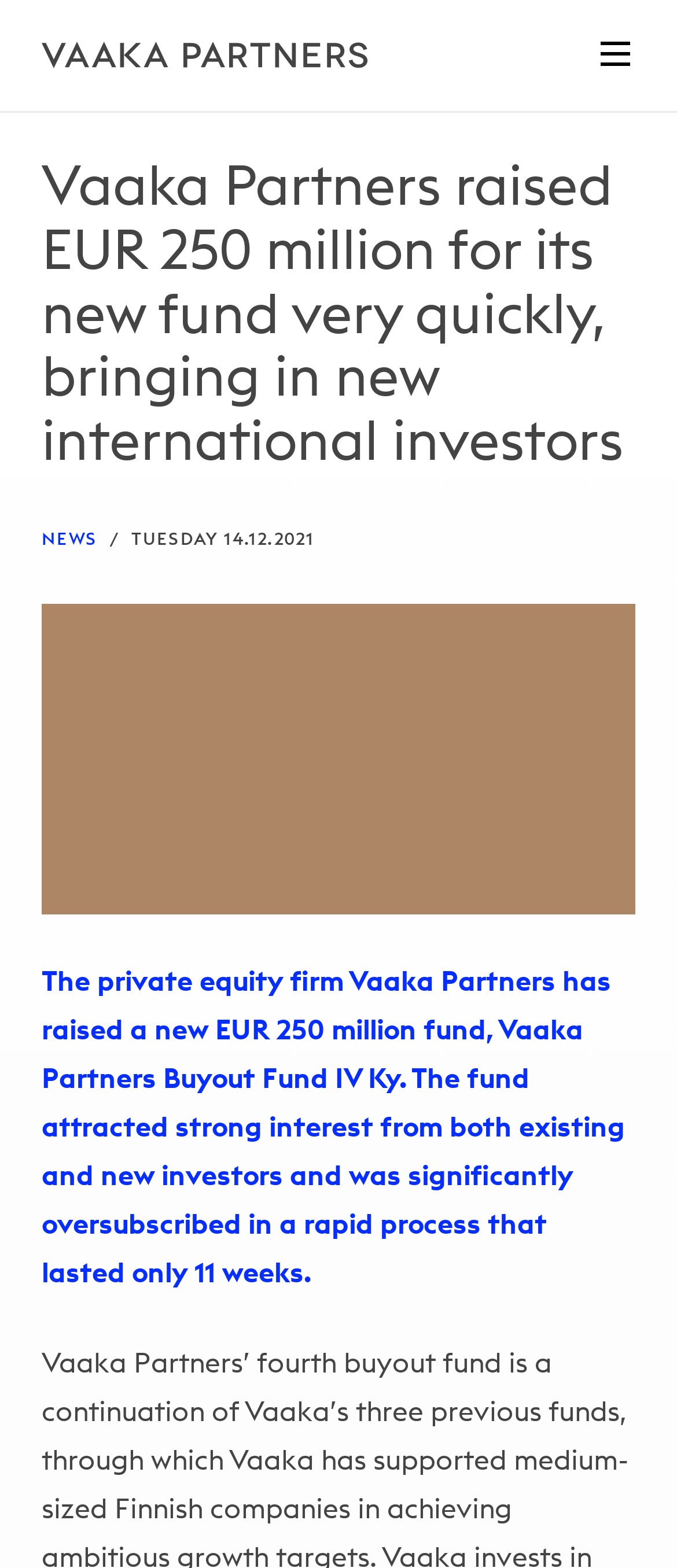What type of firm is Vaaka Partners?
Examine the screenshot and reply with a single word or phrase.

Private equity firm